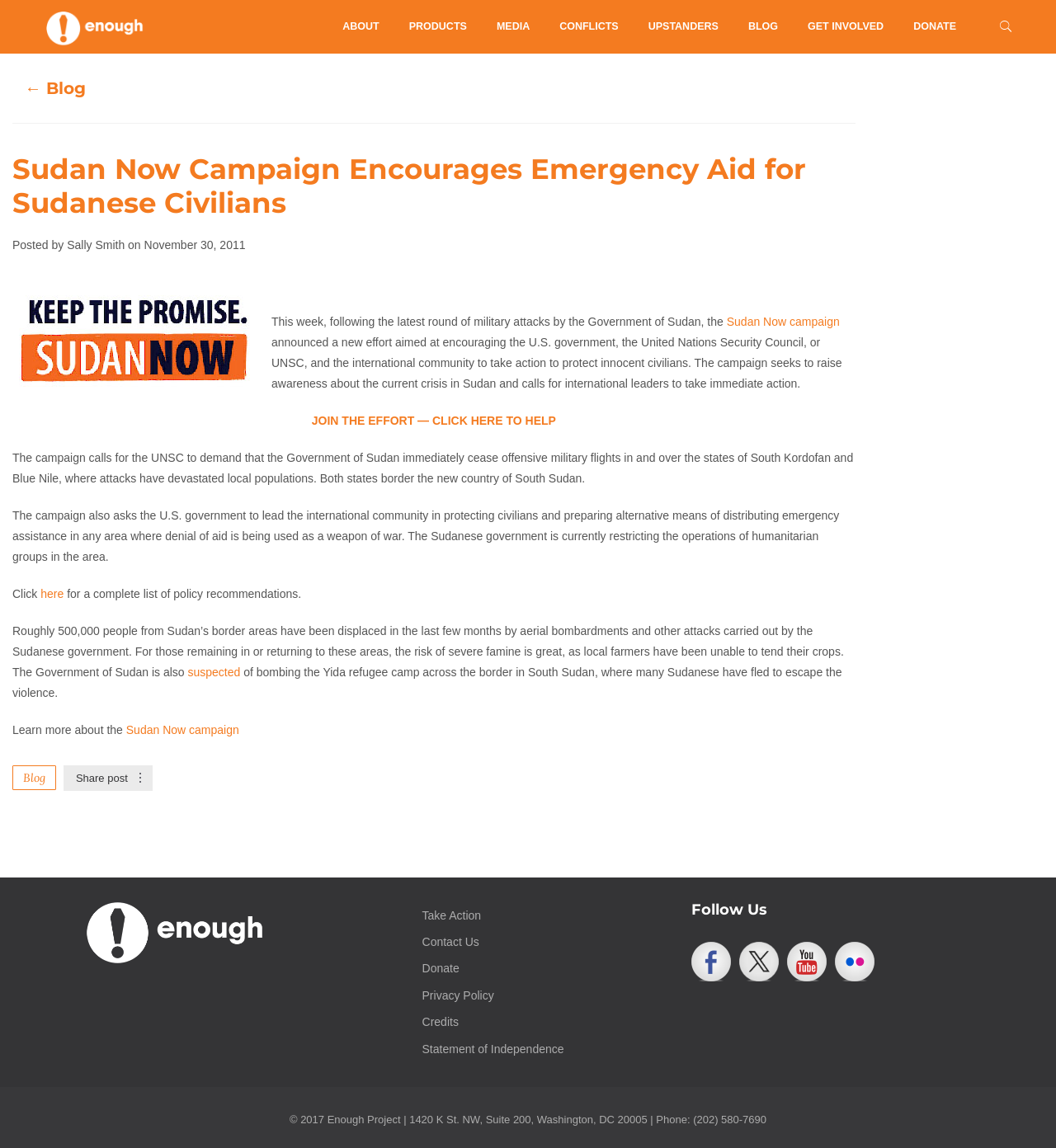What is the name of the campaign?
Relying on the image, give a concise answer in one word or a brief phrase.

Sudan Now